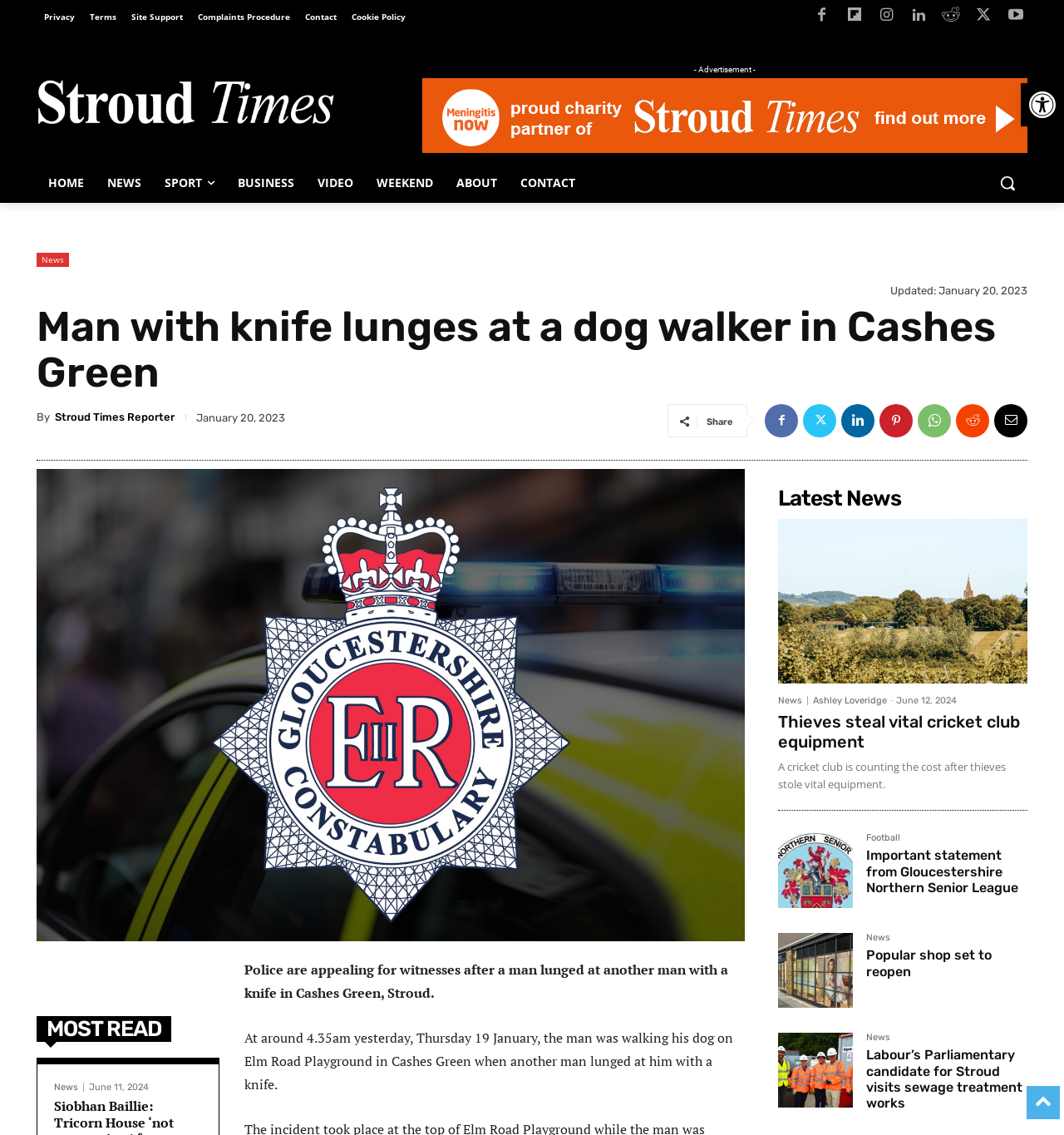Indicate the bounding box coordinates of the element that needs to be clicked to satisfy the following instruction: "Read about thieves stealing cricket club equipment". The coordinates should be four float numbers between 0 and 1, i.e., [left, top, right, bottom].

[0.731, 0.457, 0.966, 0.603]